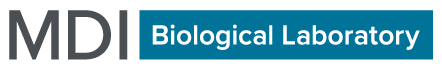Reply to the question below using a single word or brief phrase:
What font color is used for the words 'Biological Laboratory'?

White